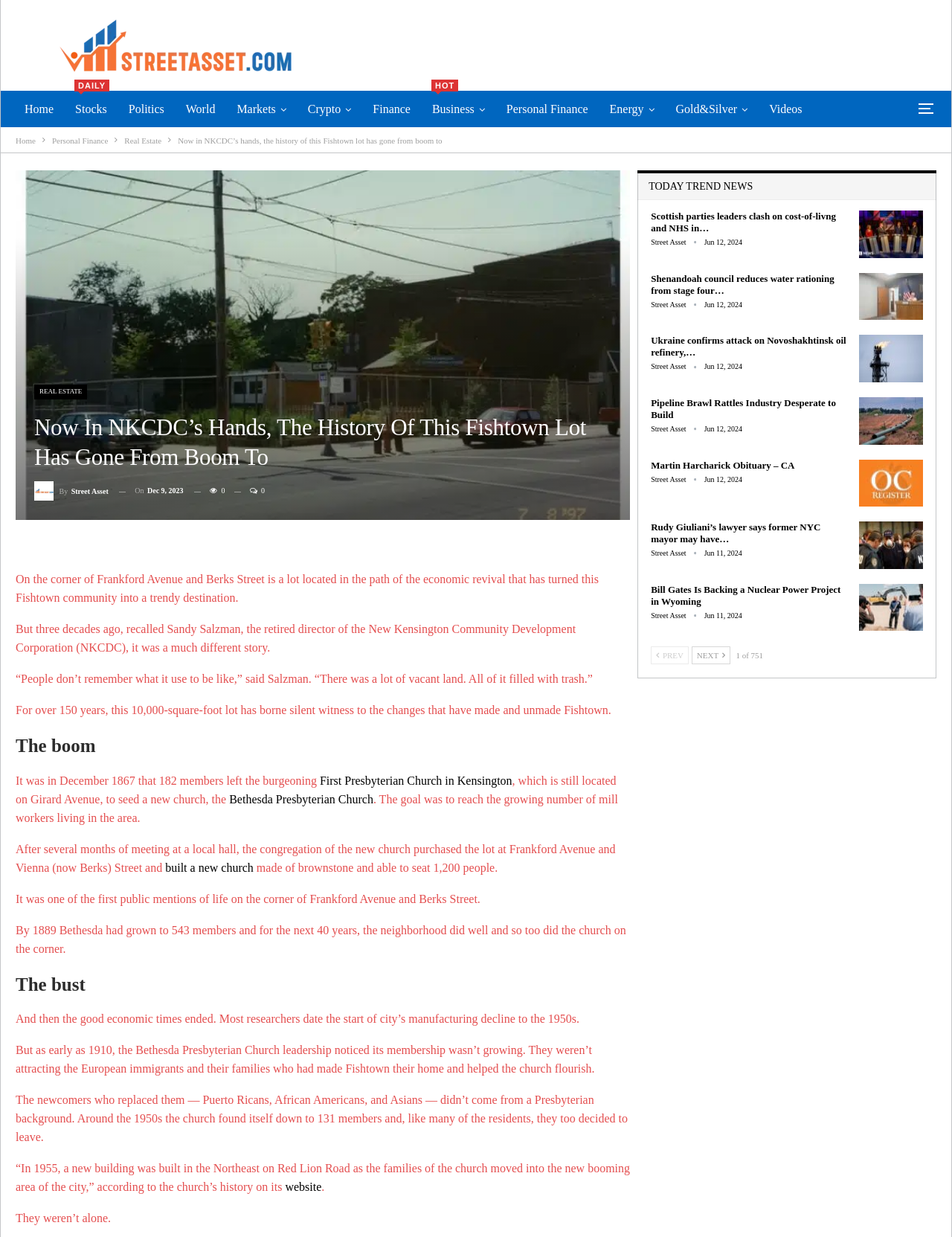Detail the various sections and features present on the webpage.

This webpage is about the history of a lot located at the corner of Frankford Avenue and Berks Street in Fishtown, Philadelphia. The page has a main article section that takes up most of the screen, with a navigation bar at the top and a sidebar on the right.

At the top of the page, there is a navigation bar with links to various sections, including "Home", "Stocks DAILY", "Politics", "World", and more. Below the navigation bar, there is a breadcrumbs section that shows the current page's location in the website's hierarchy.

The main article section is divided into several parts, with headings and subheadings that describe the history of the lot. The article starts with a brief introduction to the lot's current state and its history, followed by sections titled "The boom" and "The bust" that describe the lot's past, including its use as a church and its decline.

Throughout the article, there are links to other relevant pages, such as the history of the Bethesda Presbyterian Church, and images that illustrate the lot's history. The article also includes quotes from Sandy Salzman, the retired director of the New Kensington Community Development Corporation (NKCDC).

On the right side of the page, there is a sidebar that displays a list of news articles, each with a title, a brief summary, and a timestamp. The articles appear to be related to current events and news stories.